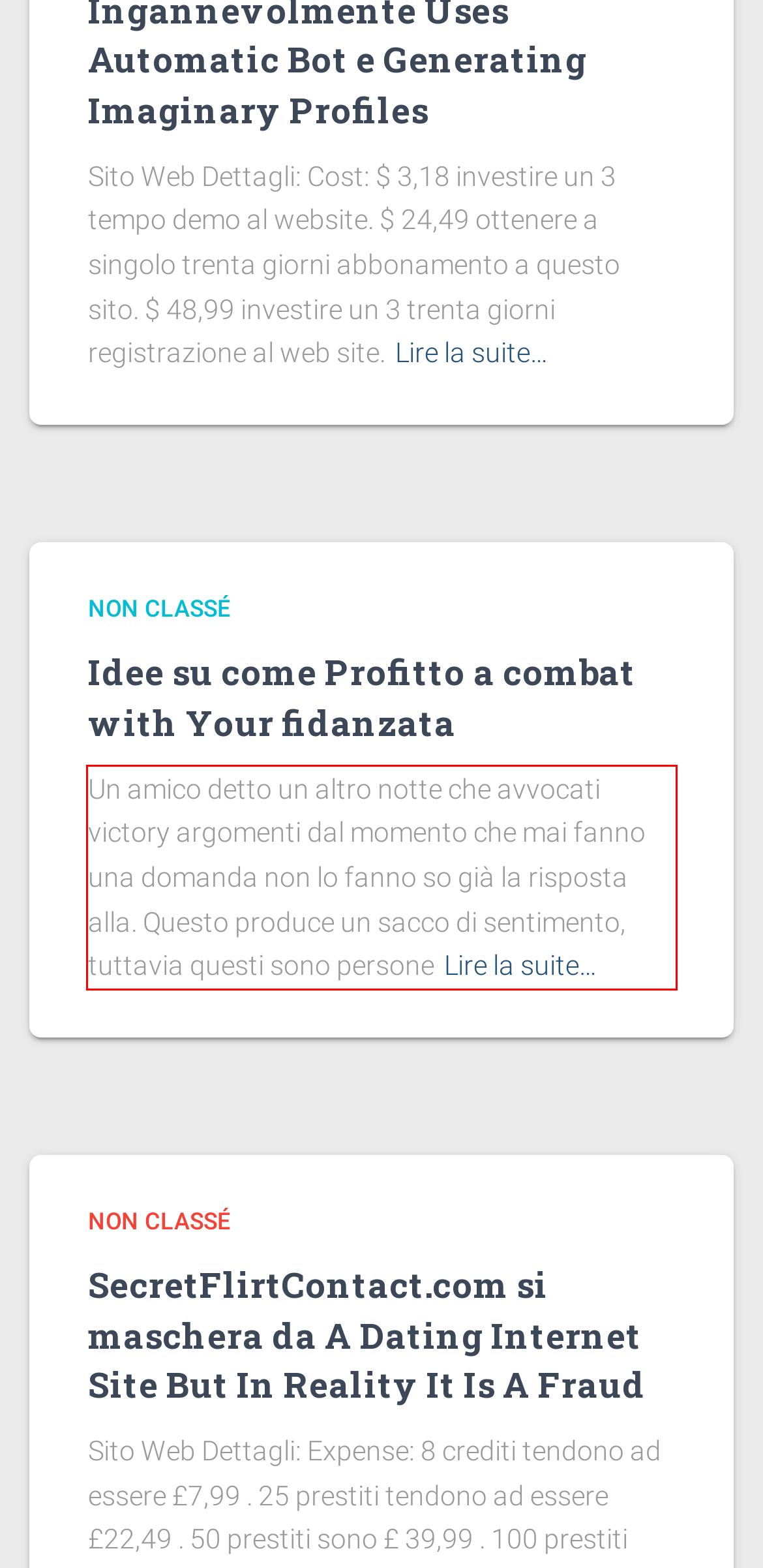You are provided with a screenshot of a webpage featuring a red rectangle bounding box. Extract the text content within this red bounding box using OCR.

Un amico detto un altro notte che avvocati victory argomenti dal momento che mai fanno una domanda non lo fanno so già la risposta alla. Questo produce un sacco di sentimento, tuttavia questi sono personeLire la suite…